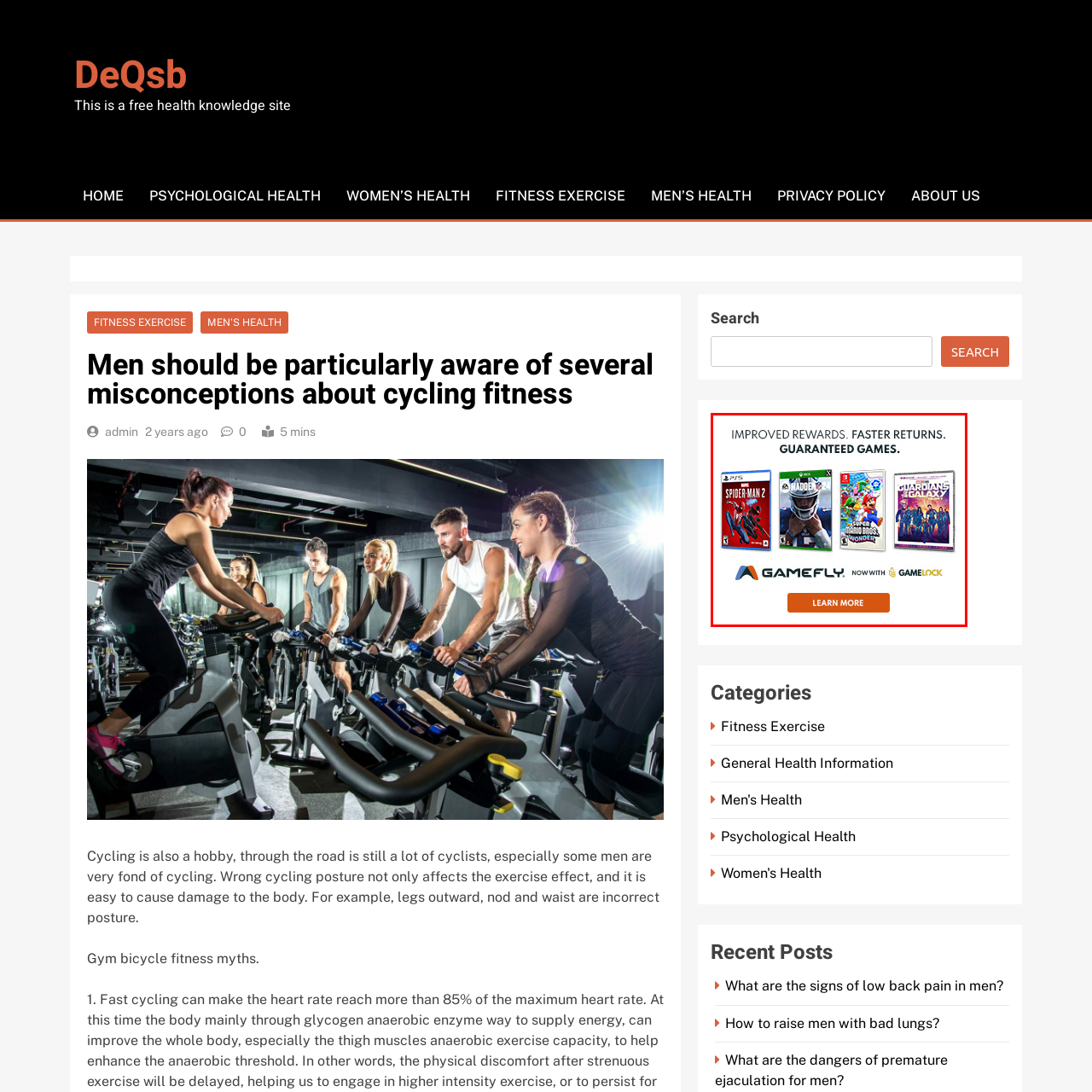Generate a comprehensive caption for the picture highlighted by the red outline.

This promotional image highlights GameFly, a video game rental service that offers a selection of popular titles for various gaming consoles including PlayStation 5 and Nintendo Switch. Featured in the advertisement are four game covers: "Spider-Man 2," "Madden 24," "Super Mario Bros. Wonder," and "Guardians of the Galaxy." The image emphasizes improved rewards, faster returns, and a guarantee of games, making it an appealing option for gamers looking to access new releases without the commitment of purchasing them outright. Below the games, a call-to-action button invites viewers to "LEARN MORE," encouraging potential customers to explore the service further.